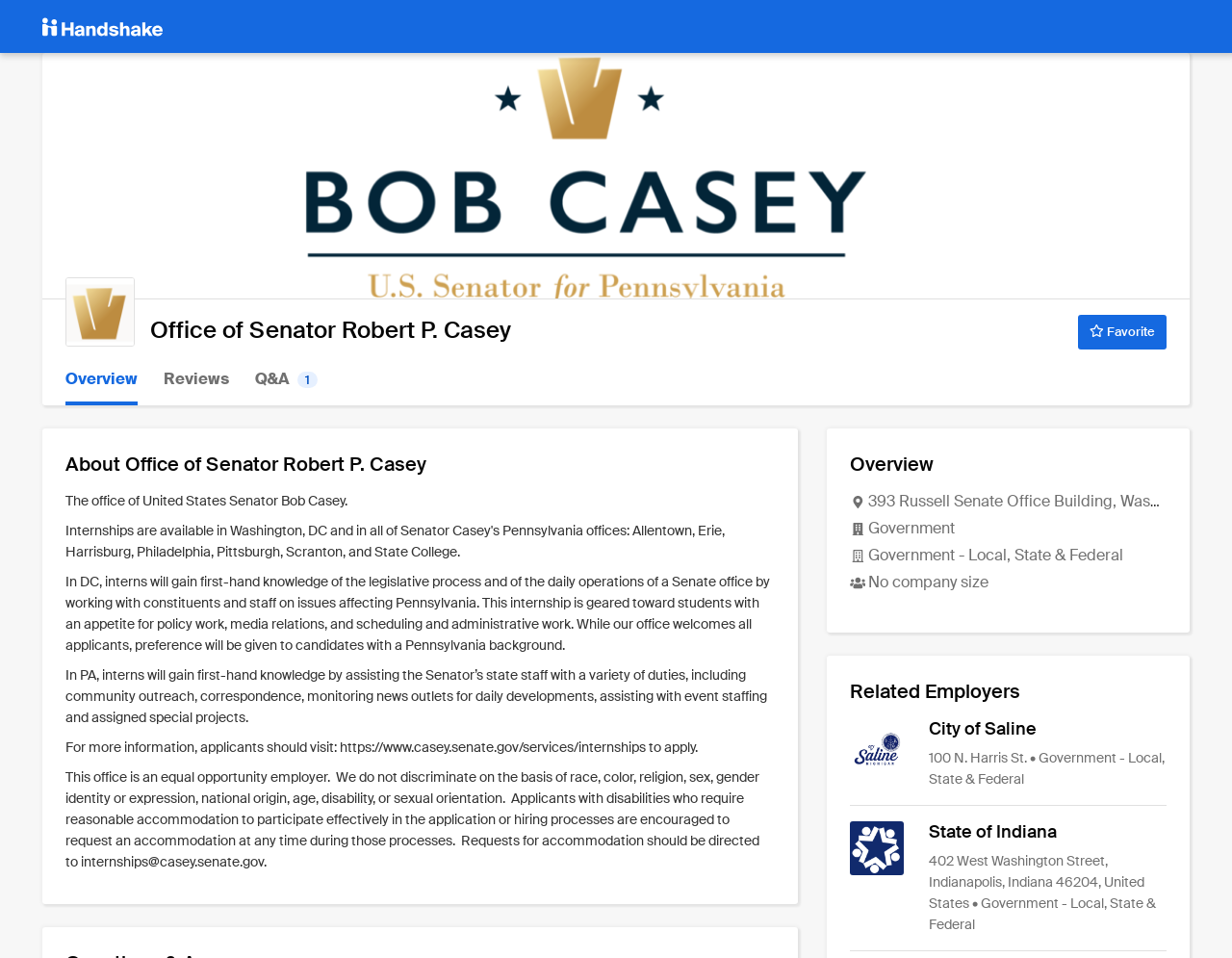Identify the bounding box coordinates for the UI element described as follows: "Q&A 1". Ensure the coordinates are four float numbers between 0 and 1, formatted as [left, top, right, bottom].

[0.207, 0.368, 0.258, 0.423]